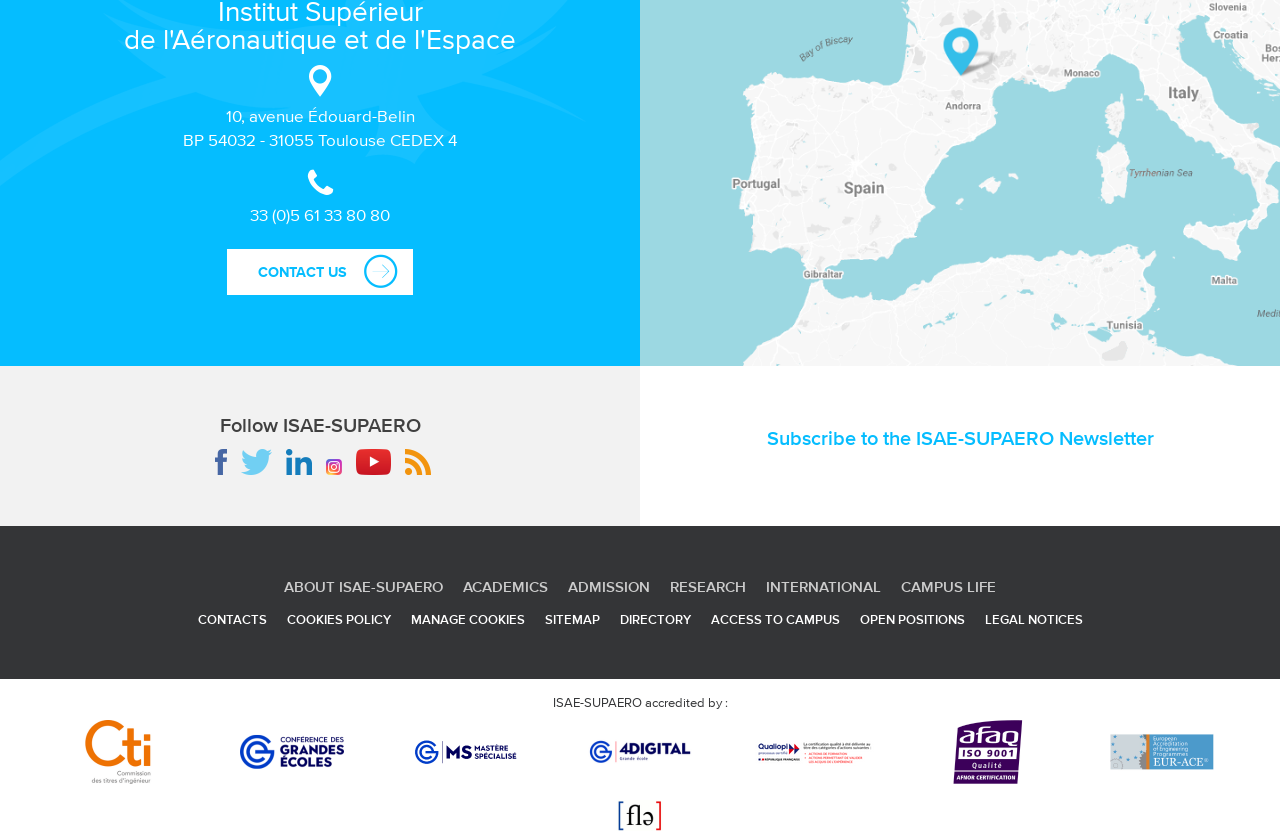What social media platforms does ISAE-SUPAERO have?
Using the screenshot, give a one-word or short phrase answer.

Facebook, Twitter, Linkedin, Instagram, Youtube, RSS